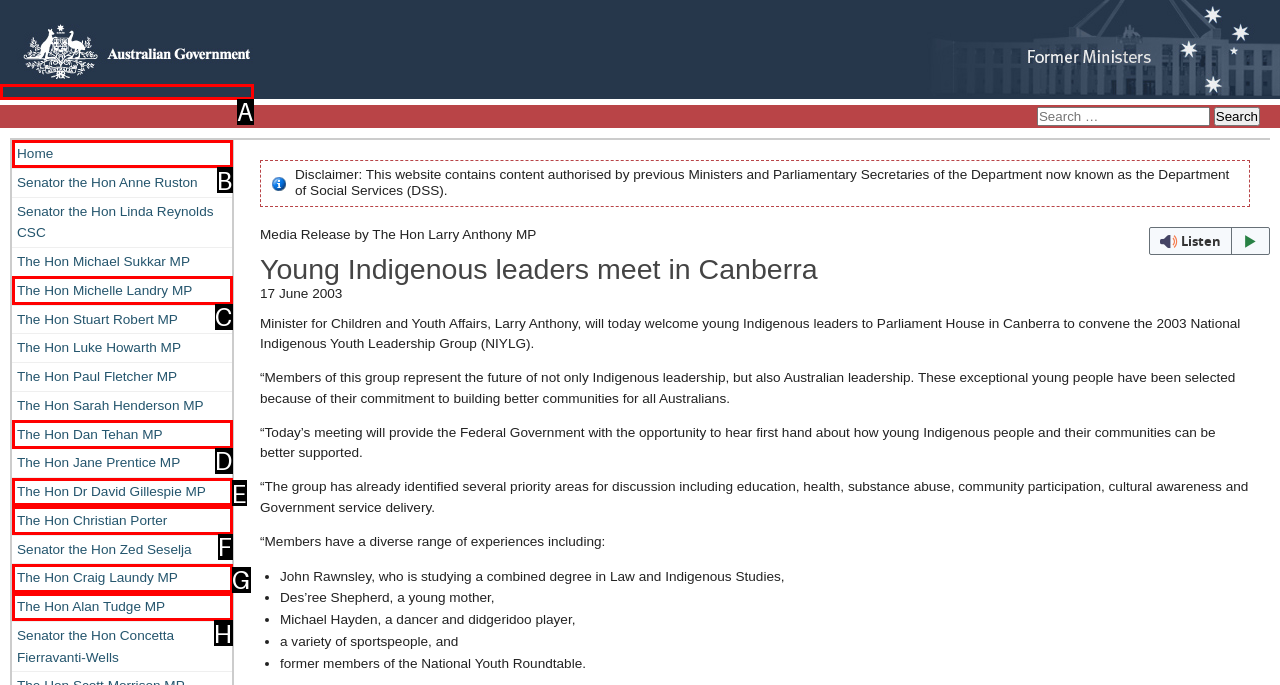Find the correct option to complete this instruction: Click on the Australian Government link. Reply with the corresponding letter.

A